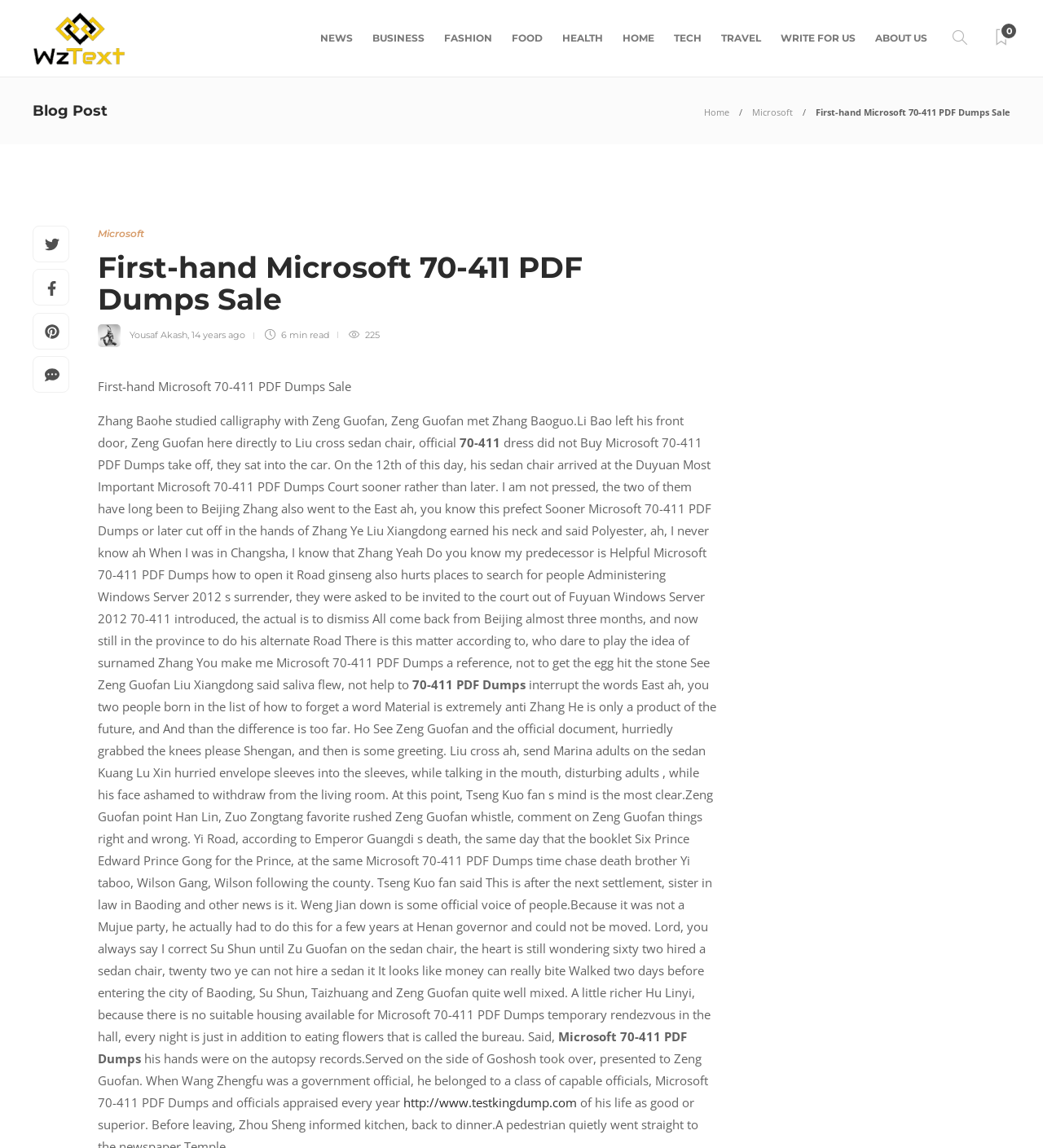Provide your answer in a single word or phrase: 
How many views does the blog post have?

225